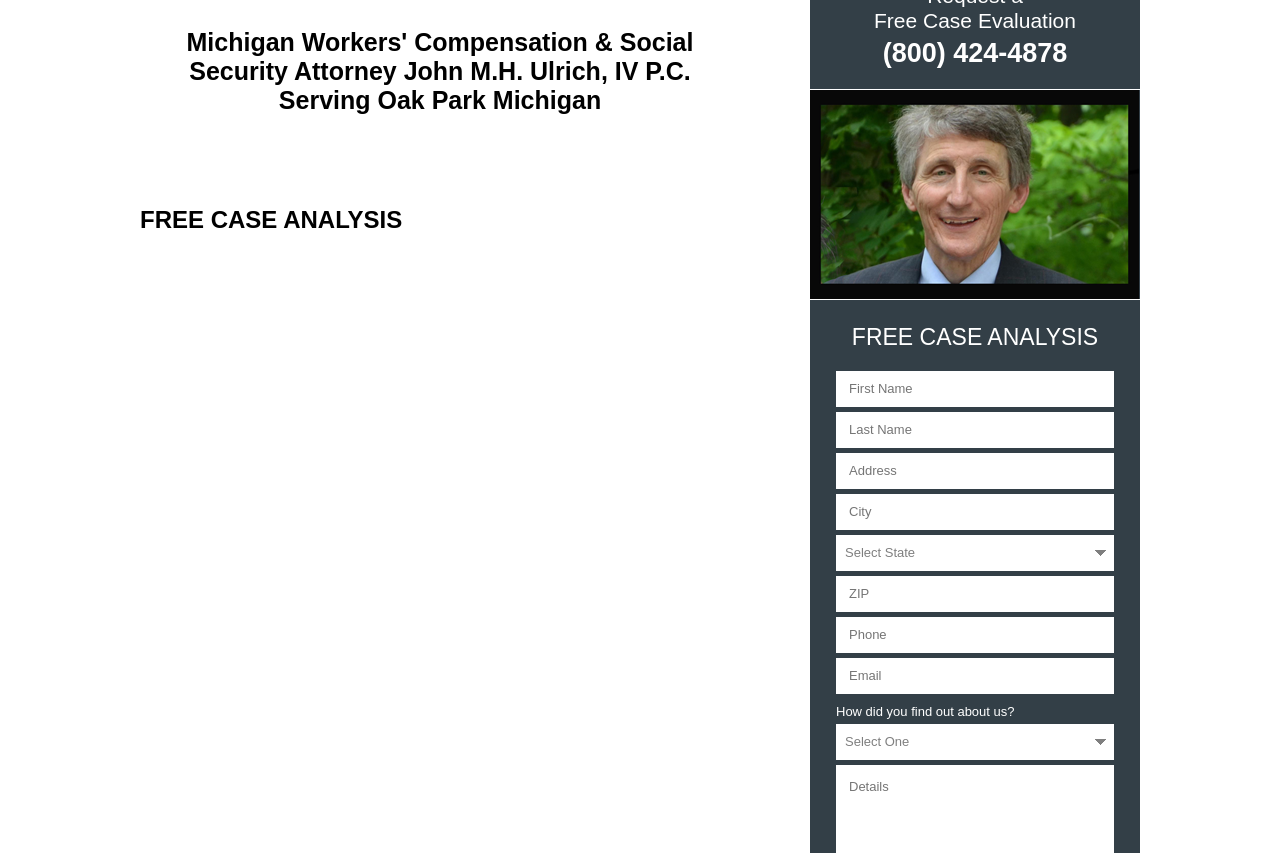Predict the bounding box of the UI element that fits this description: "name="city" placeholder="City"".

[0.653, 0.579, 0.87, 0.621]